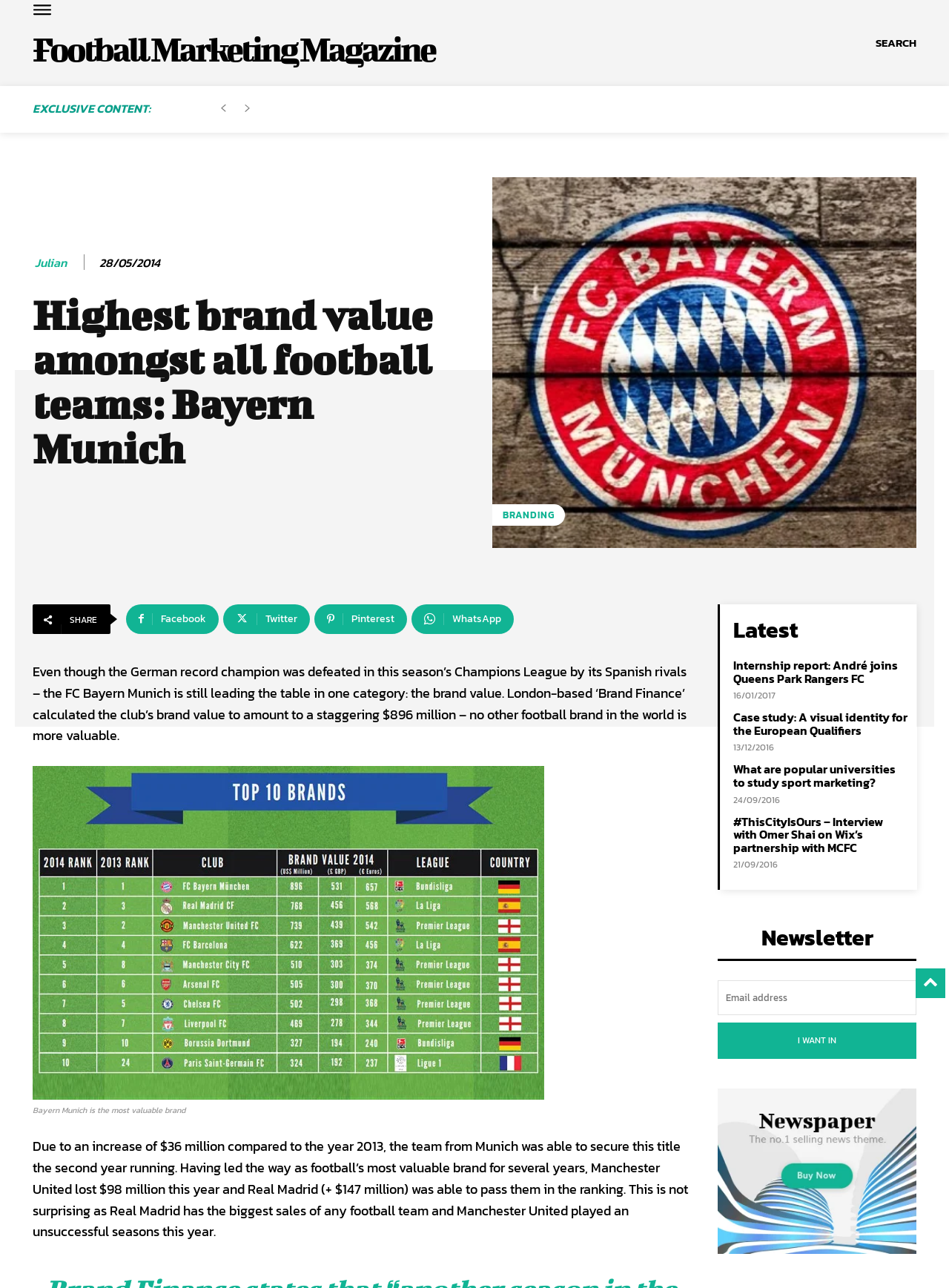Locate the coordinates of the bounding box for the clickable region that fulfills this instruction: "View the brand value table".

[0.034, 0.595, 0.573, 0.854]